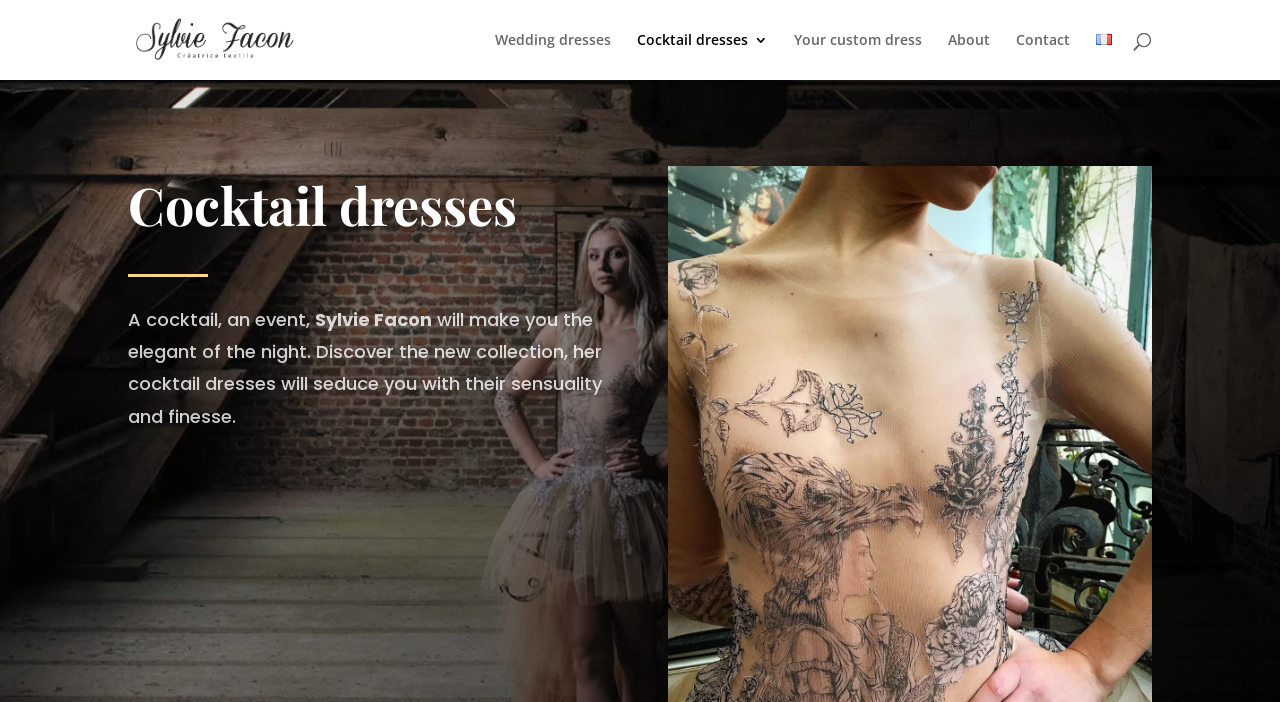With reference to the image, please provide a detailed answer to the following question: What is the focus of Sylvie Facon's new collection?

The webpage highlights Sylvie Facon's new collection, which is focused on cocktail dresses, as stated in the text 'Discover the new collection, her cocktail dresses will seduce you with their sensuality and finesse'.